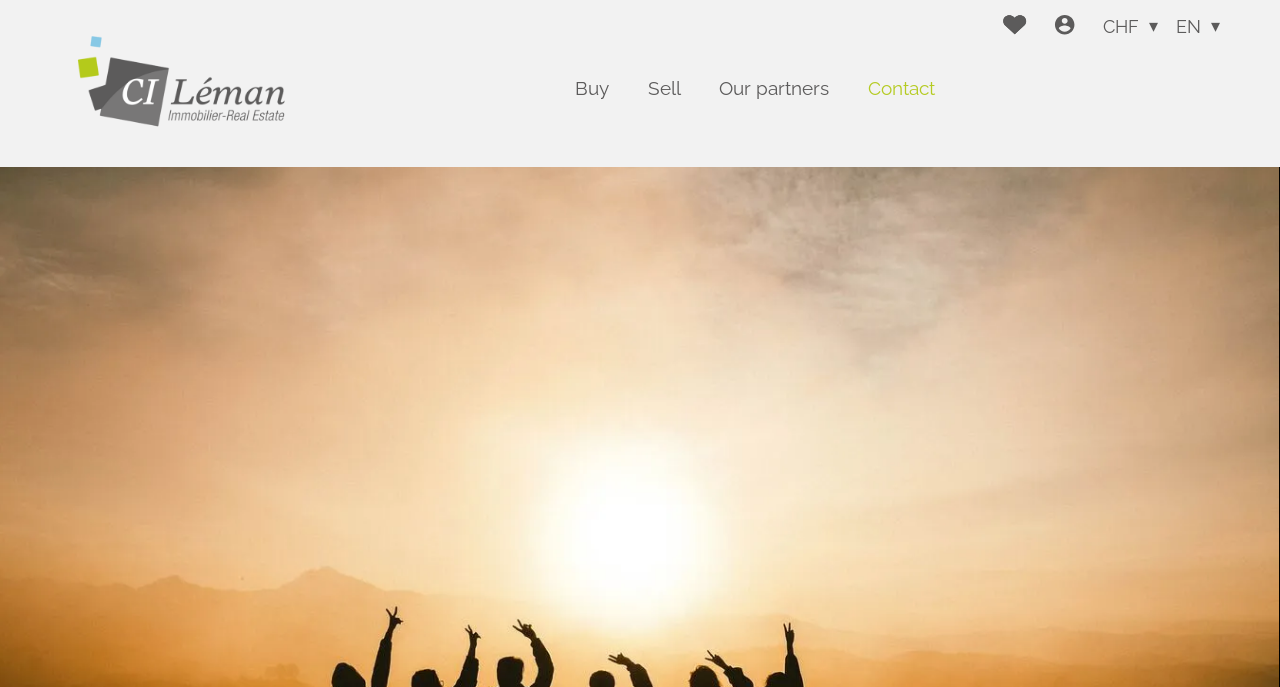Please locate the bounding box coordinates for the element that should be clicked to achieve the following instruction: "View the 'Our Team' page". Ensure the coordinates are given as four float numbers between 0 and 1, i.e., [left, top, right, bottom].

[0.671, 0.209, 0.737, 0.241]